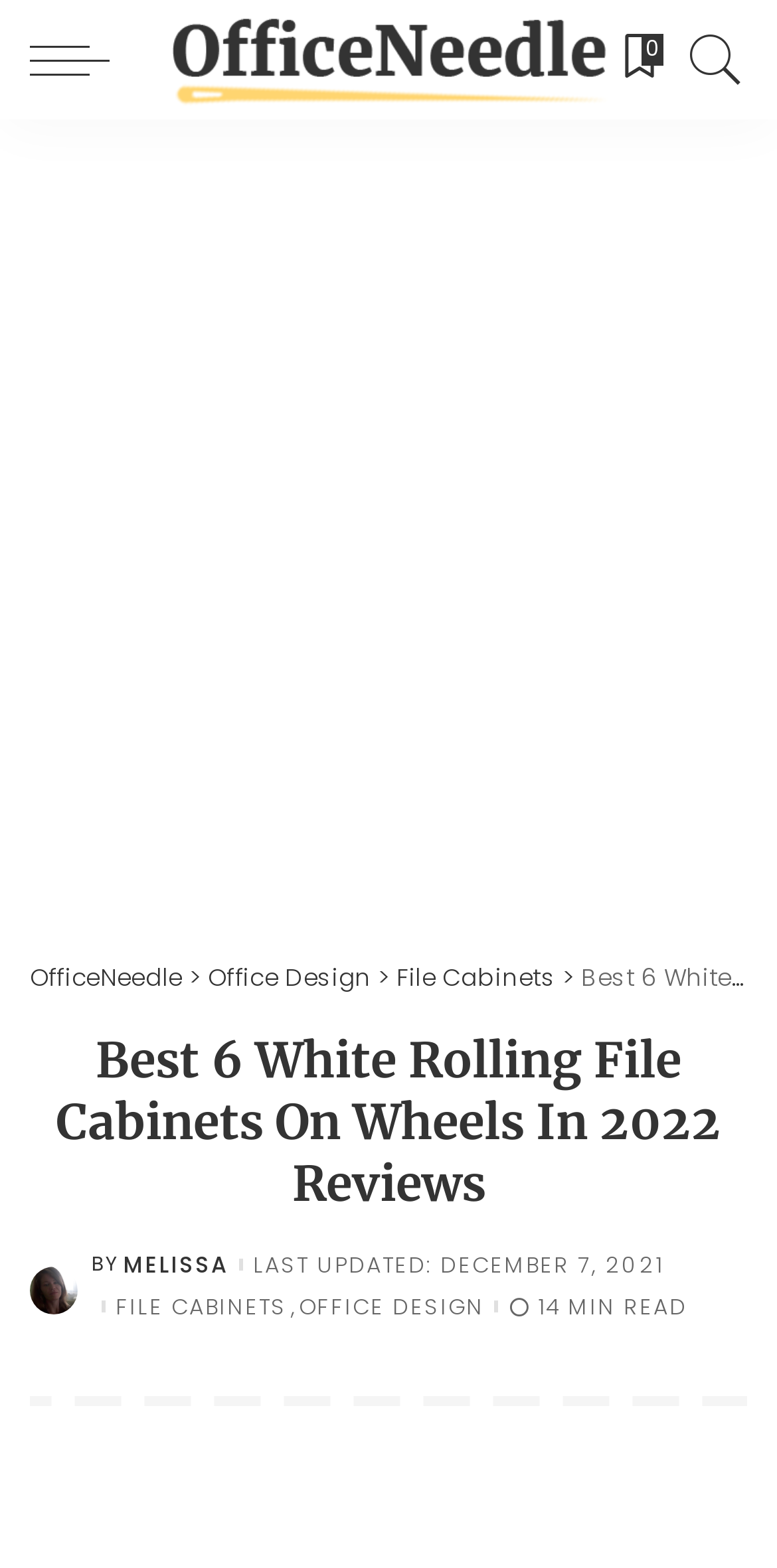Identify the bounding box coordinates of the clickable region necessary to fulfill the following instruction: "go to the Office Design page". The bounding box coordinates should be four float numbers between 0 and 1, i.e., [left, top, right, bottom].

[0.268, 0.613, 0.478, 0.634]